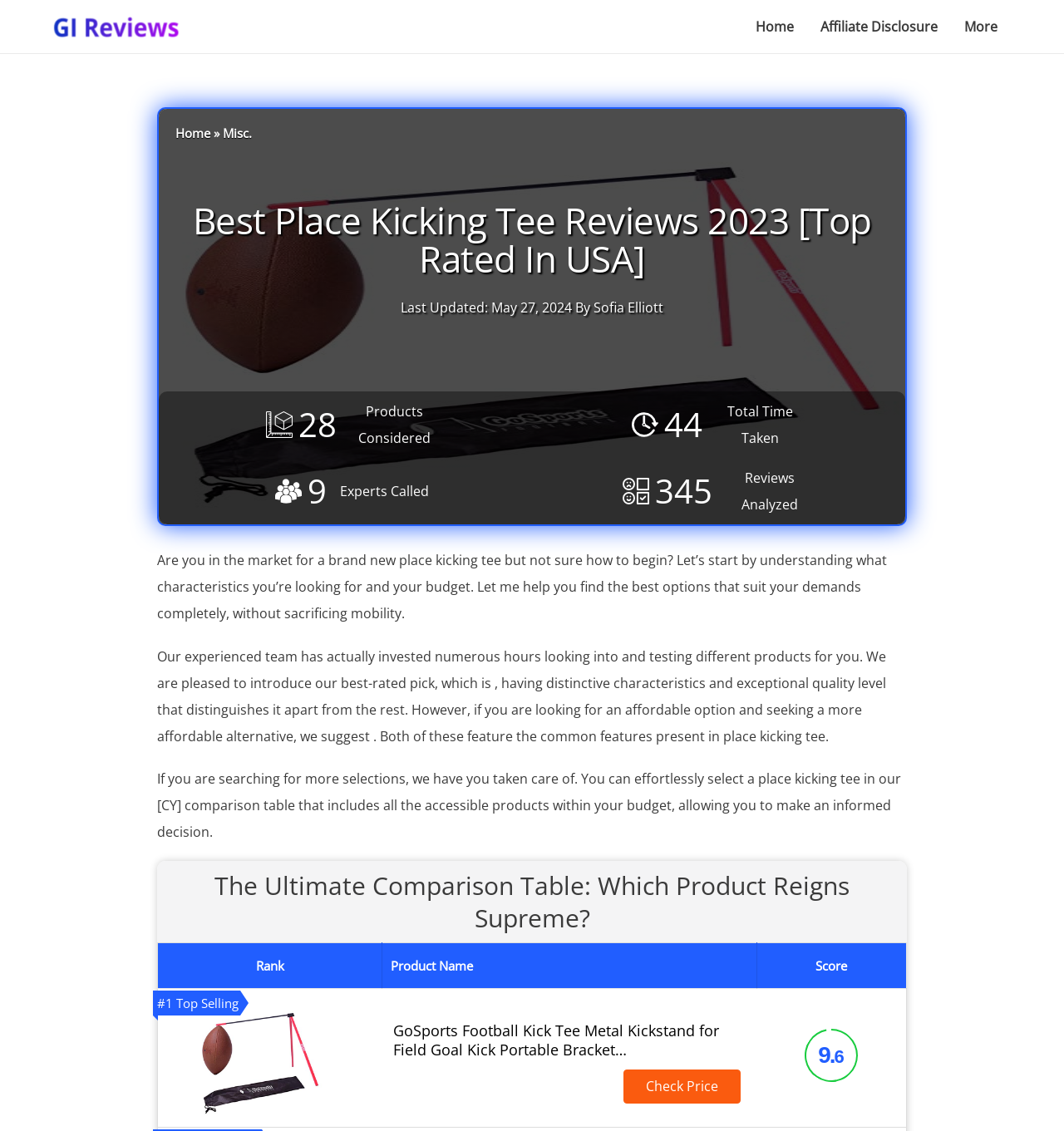What is the website about?
Using the image, answer in one word or phrase.

Place kicking tee reviews